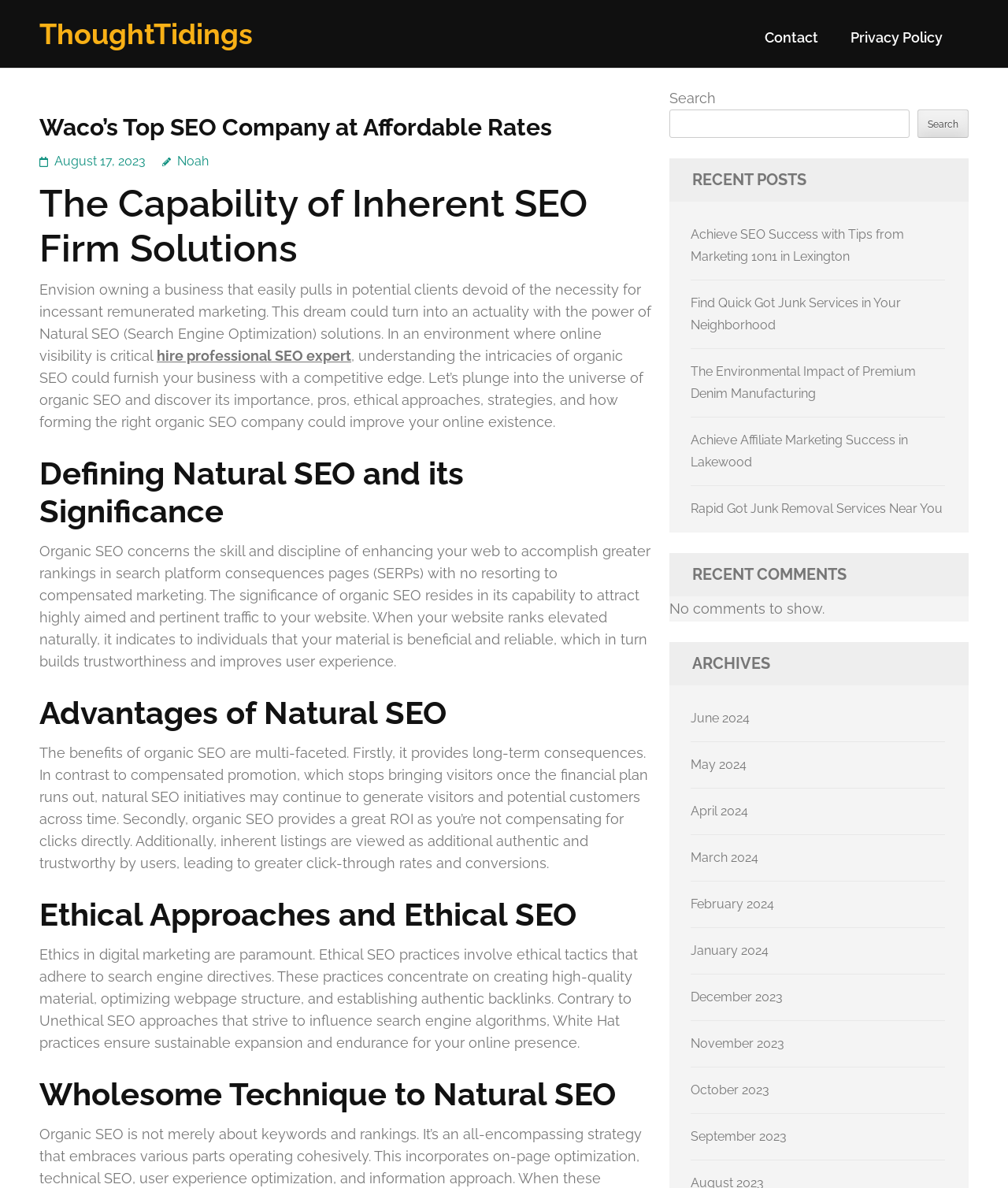What is the focus of ethical SEO practices?
Please answer the question with a single word or phrase, referencing the image.

Creating high-quality material